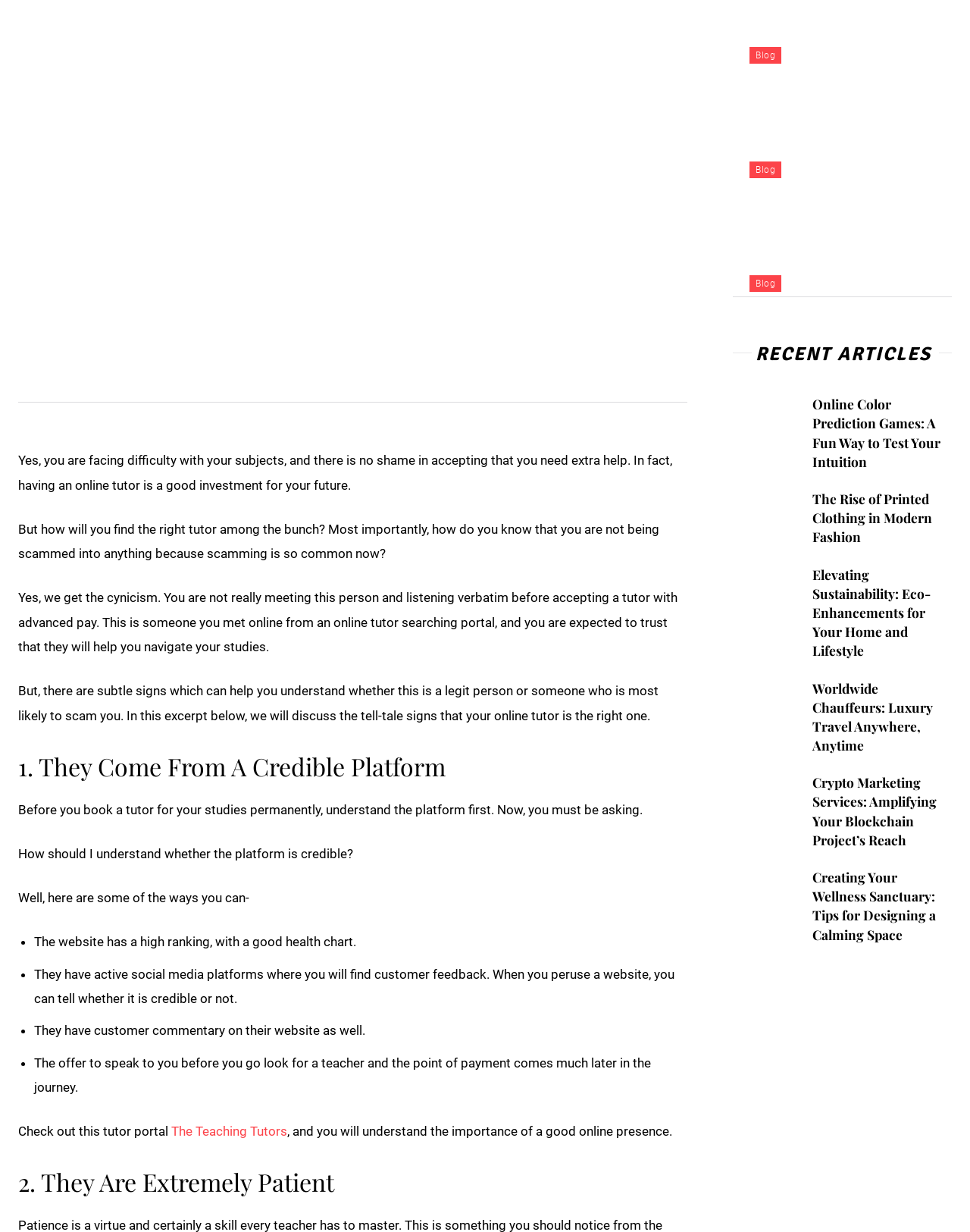Determine the bounding box coordinates in the format (top-left x, top-left y, bottom-right x, bottom-right y). Ensure all values are floating point numbers between 0 and 1. Identify the bounding box of the UI element described by: Blog

[0.773, 0.131, 0.806, 0.145]